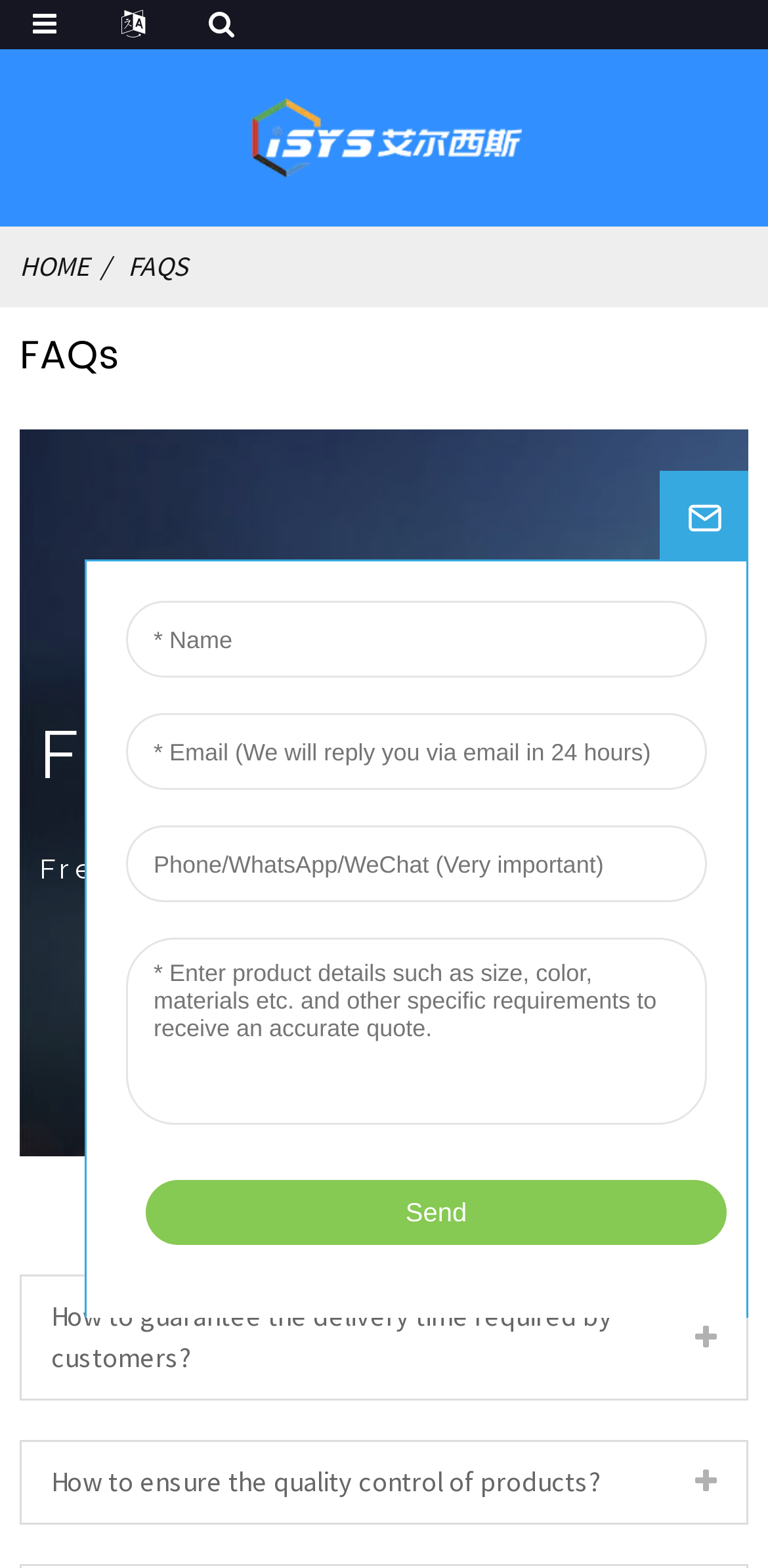Give a one-word or phrase response to the following question: How many FAQ sections are there on this webpage?

2